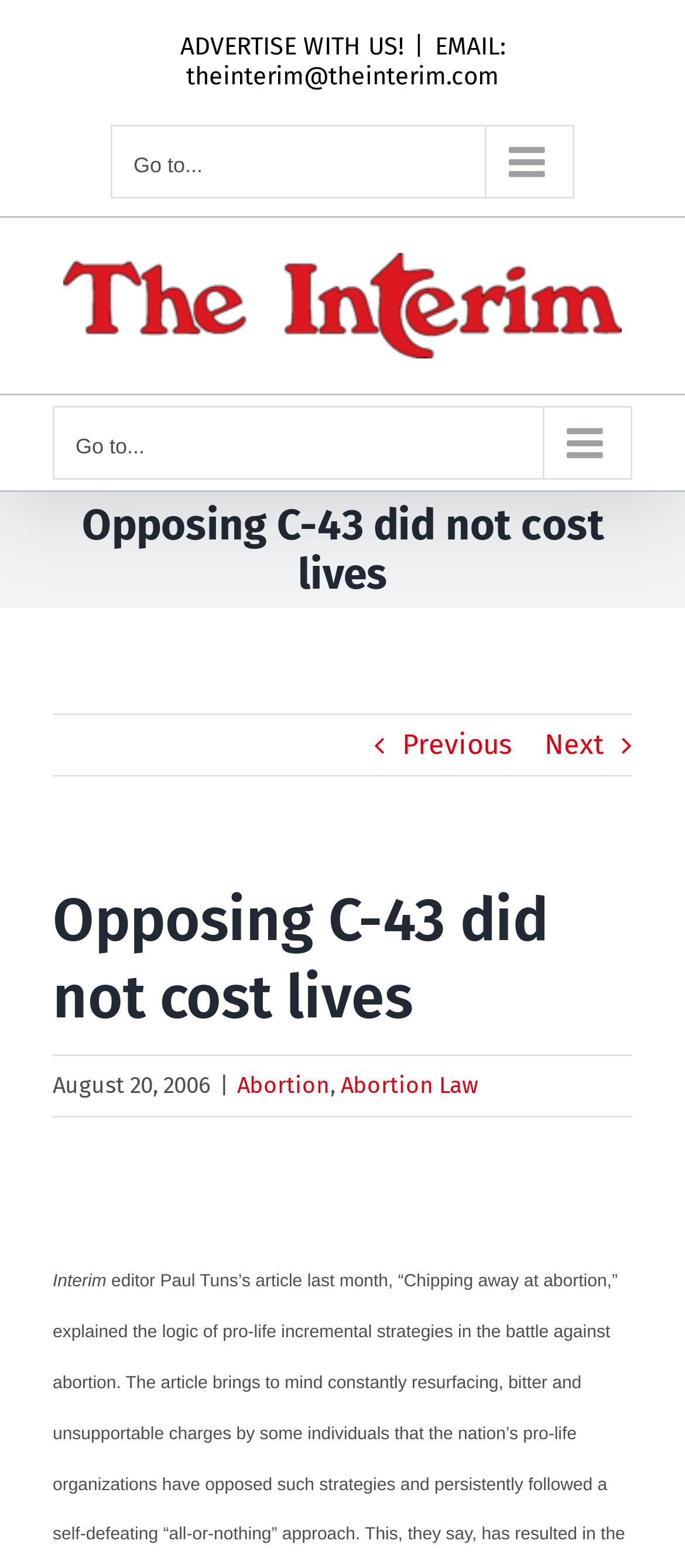Please respond to the question using a single word or phrase:
What is the topic of the article?

Abortion